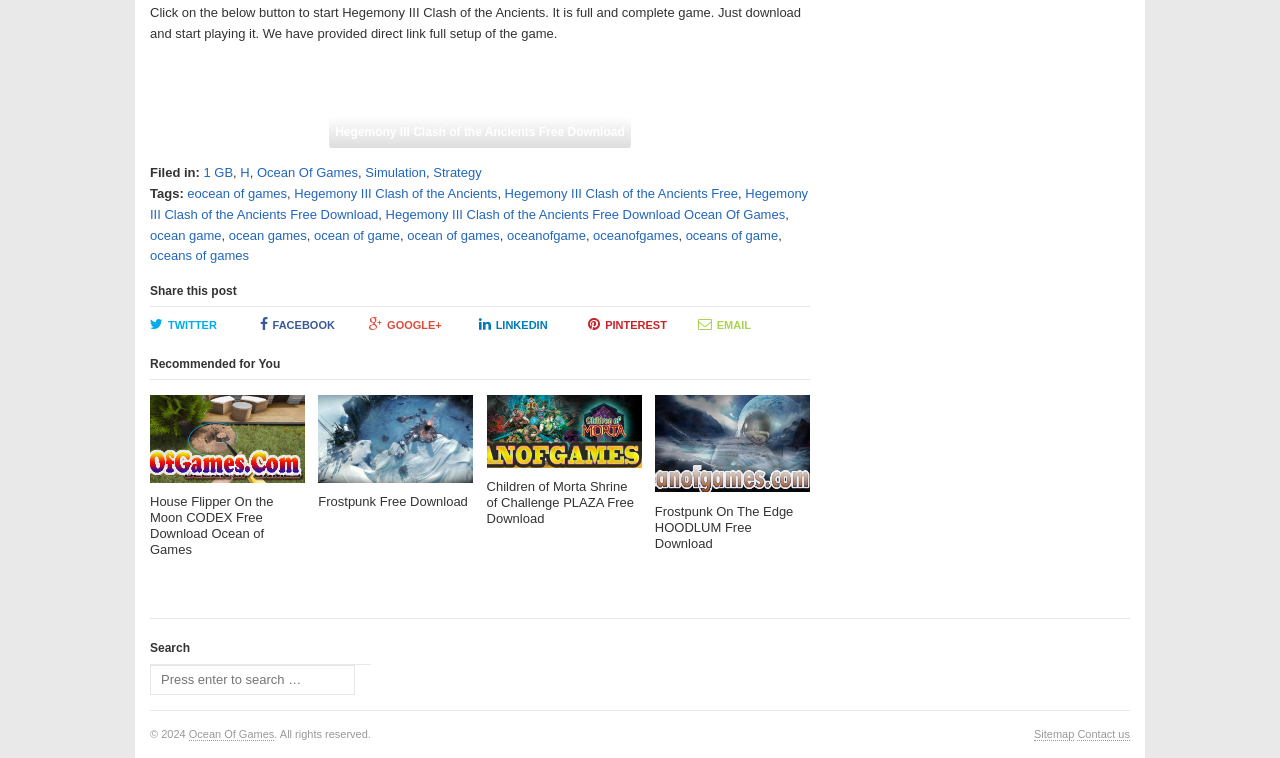Respond to the question below with a concise word or phrase:
What can be done with the game after downloading?

Start playing it